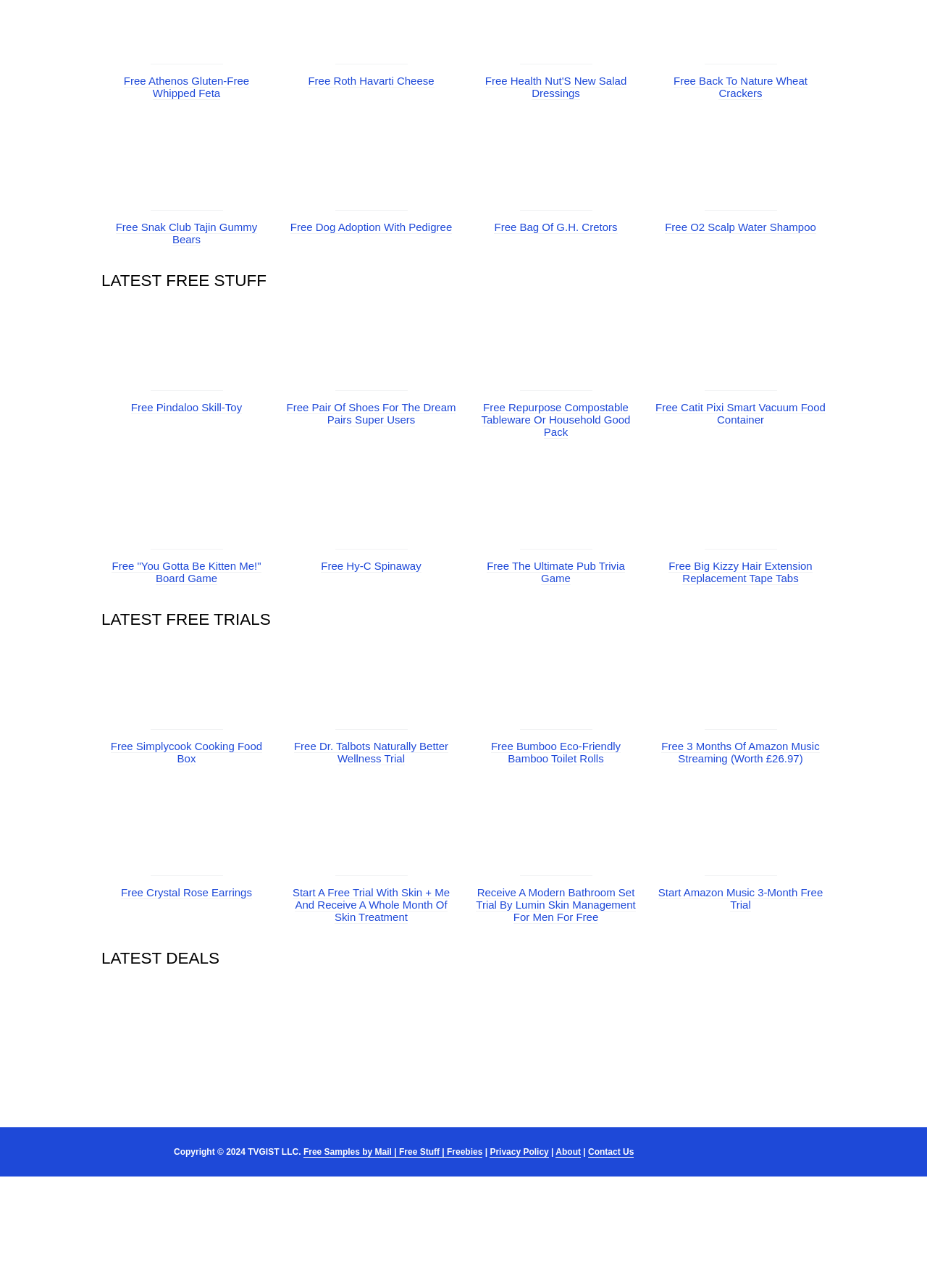Kindly provide the bounding box coordinates of the section you need to click on to fulfill the given instruction: "Discover free Crystal Rose Earrings".

[0.162, 0.67, 0.24, 0.68]